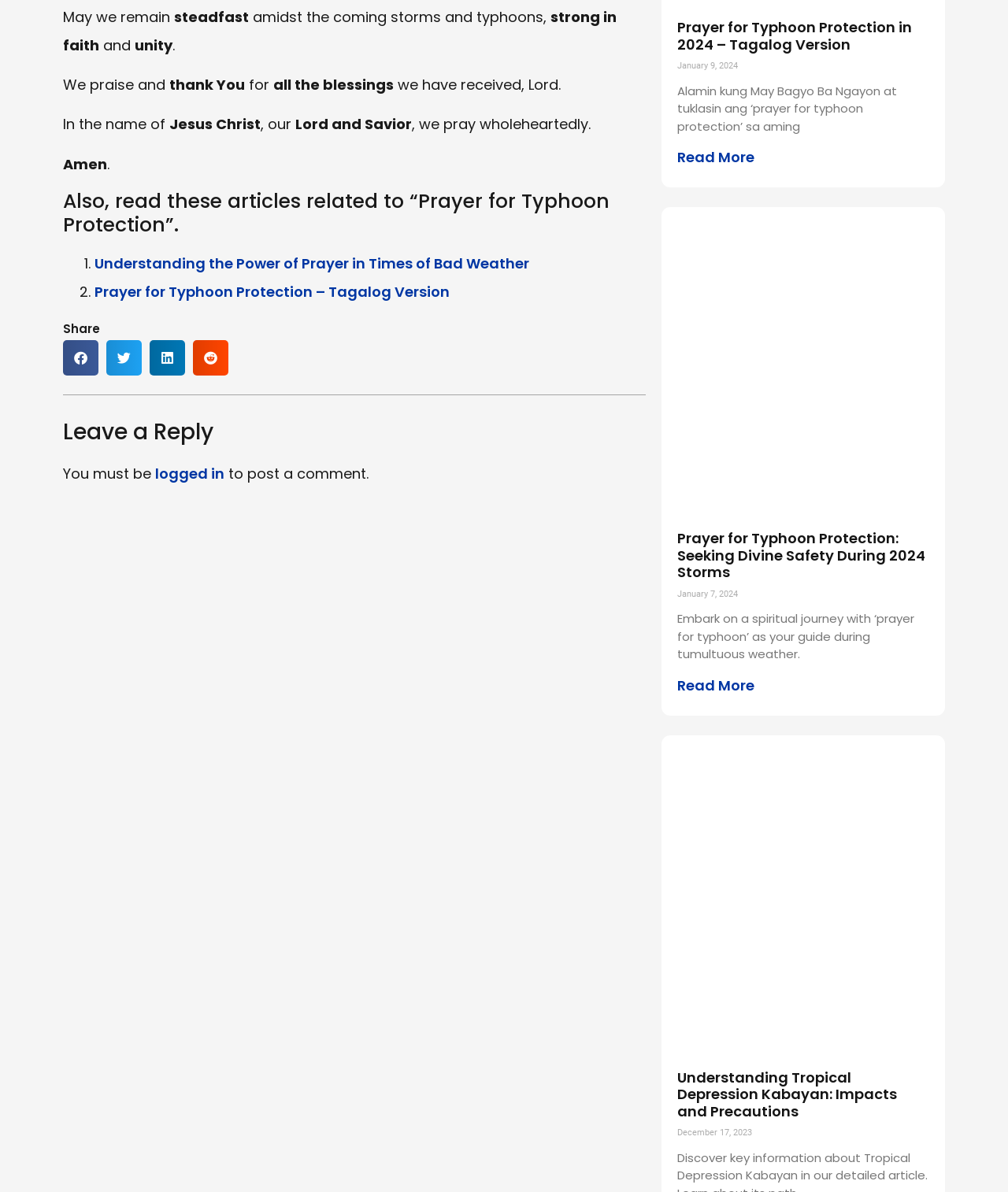Provide the bounding box coordinates for the area that should be clicked to complete the instruction: "Click on 'Prayer for Typhoon Protection: Seeking Divine Safety During 2024 Storms'".

[0.672, 0.443, 0.918, 0.488]